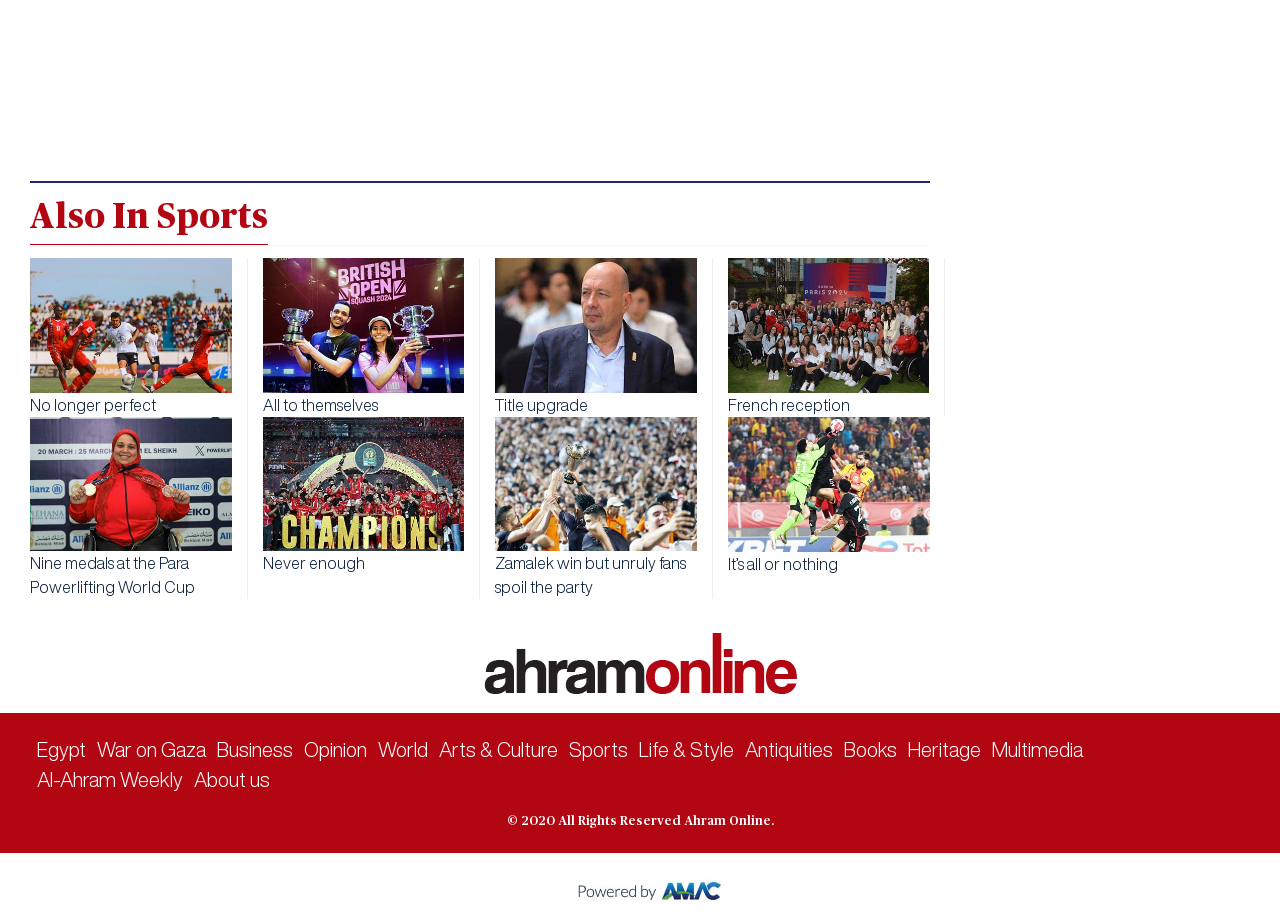Please determine the bounding box coordinates of the element's region to click for the following instruction: "Learn more about Microsoft for Startups".

None